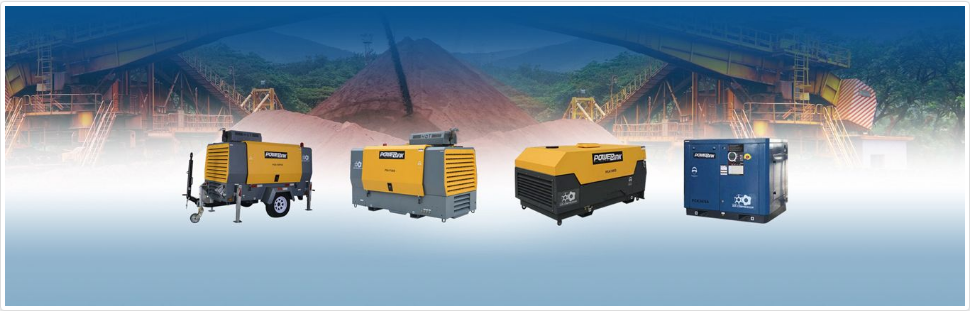What is the background of the image?
Please use the image to provide an in-depth answer to the question.

Upon examining the image, I observed that the background fades into a vibrant landscape featuring large machinery and piles of material, which are indicative of an active construction site, providing a context for the products being showcased.